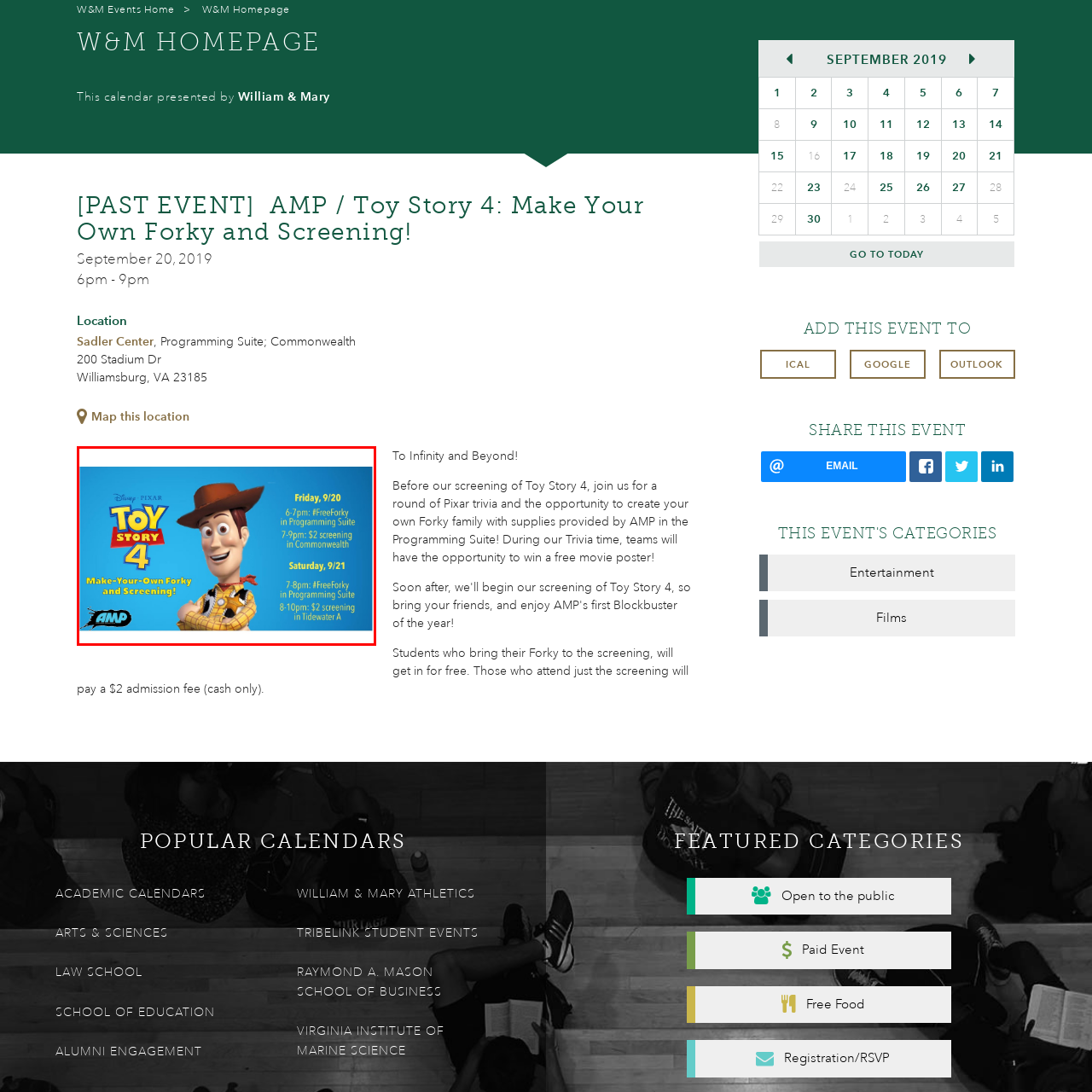Craft an in-depth description of the visual elements captured within the red box.

Join the fun at the upcoming event hosted by AMP featuring a Make-Your-Own Forky activity paired with screenings of Disney Pixar's *Toy Story 4*. The event takes place over two days:

**Friday, September 20**: 
- **6-7 PM**: Enjoy creating your own Forky for free in the Programming Suite.
- **7-9 PM**: Participate in a screening that costs $2 at the Commonwealth Theater.

**Saturday, September 21**: 
- **7-8 PM**: Continue the crafting fun with the Forky activity.
- **8-10 PM**: Catch another screening at Tidewater A for just $2.

This lively gathering promises Pixar-inspired fun for all ages!